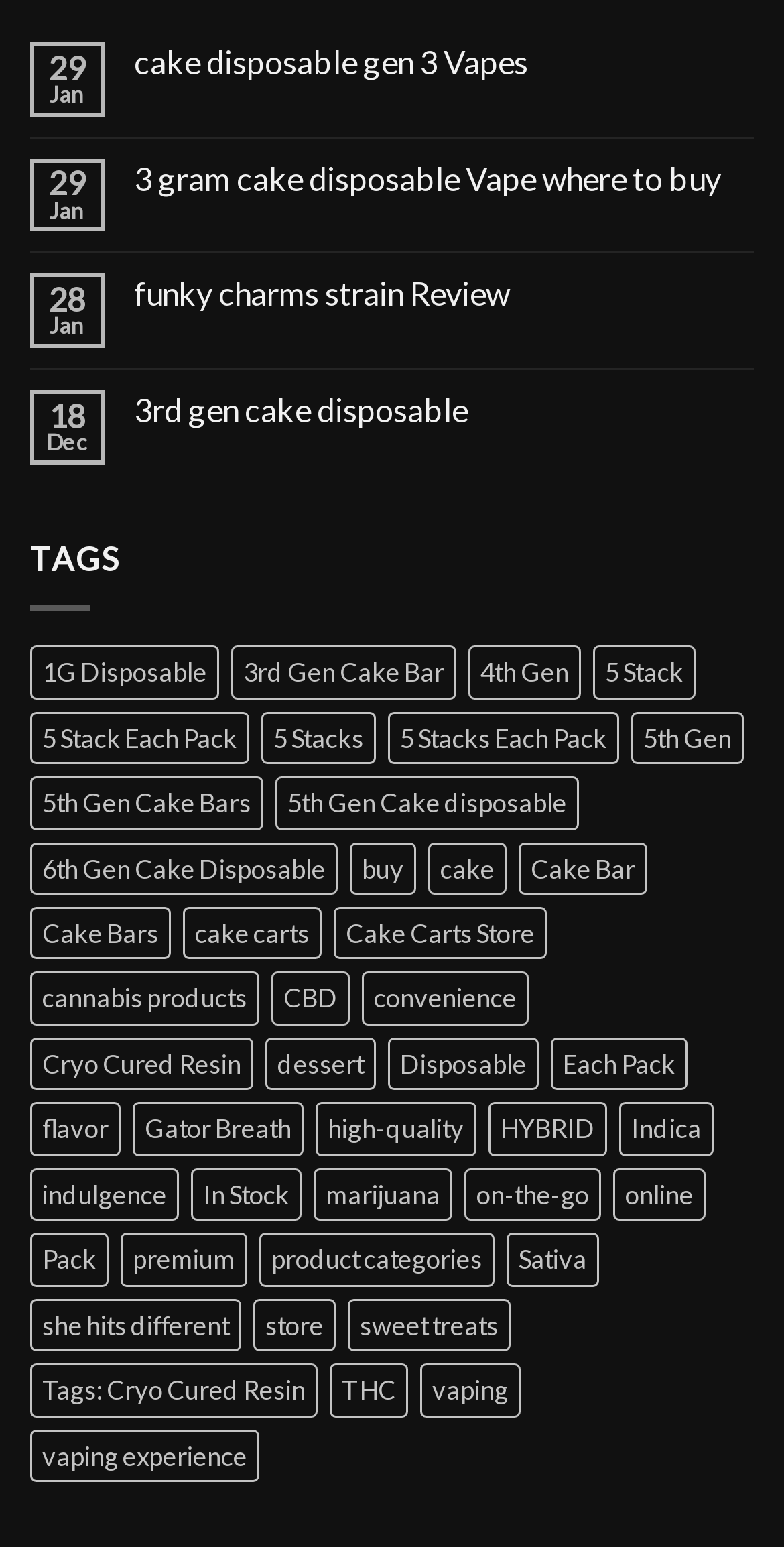Based on the description "Cake Carts Store", find the bounding box of the specified UI element.

[0.426, 0.586, 0.697, 0.621]